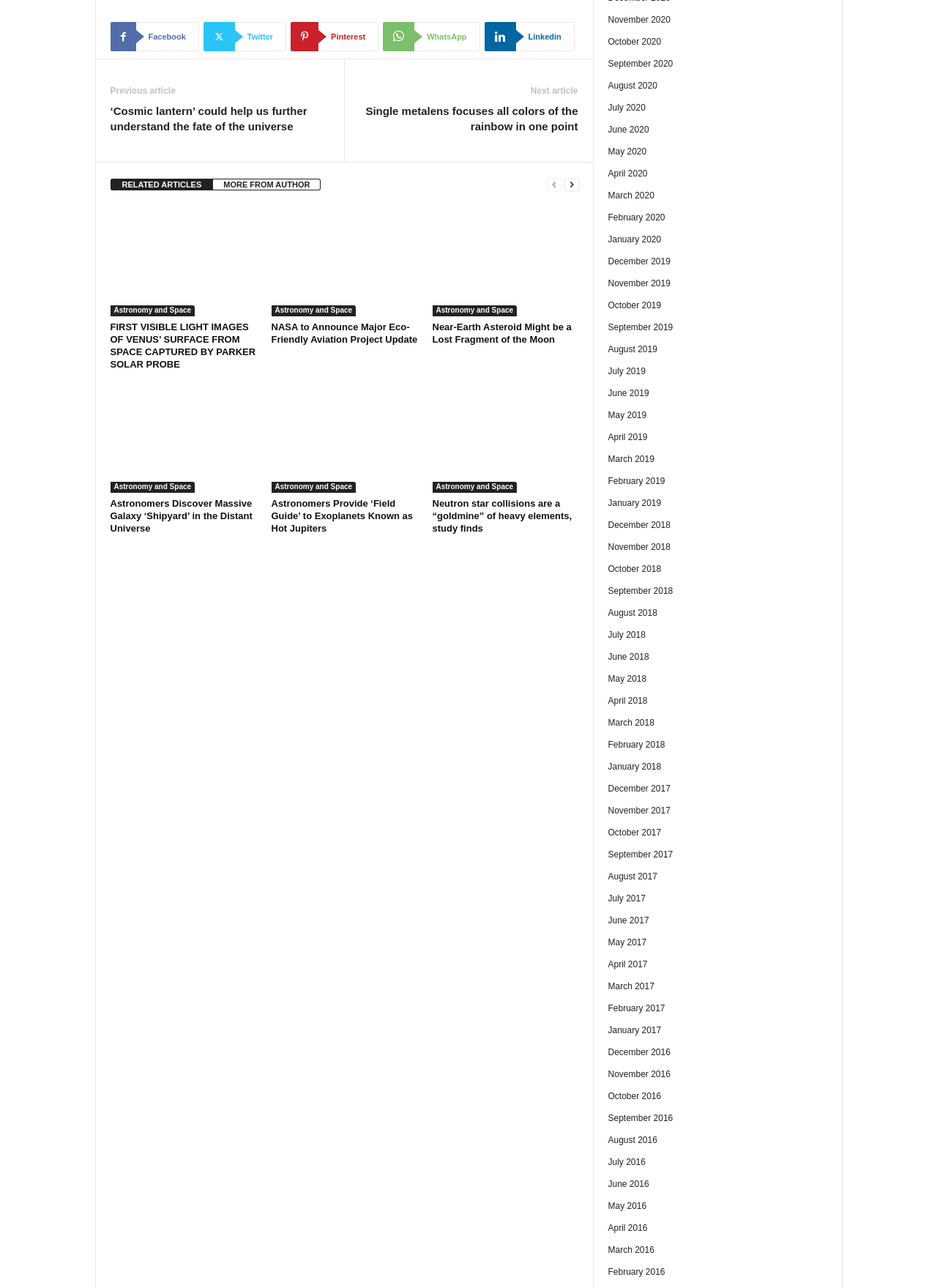How many social media links are available?
Answer the question with a detailed and thorough explanation.

I counted the number of social media links available on the webpage, which are Facebook, Twitter, Pinterest, WhatsApp, and Linkedin.